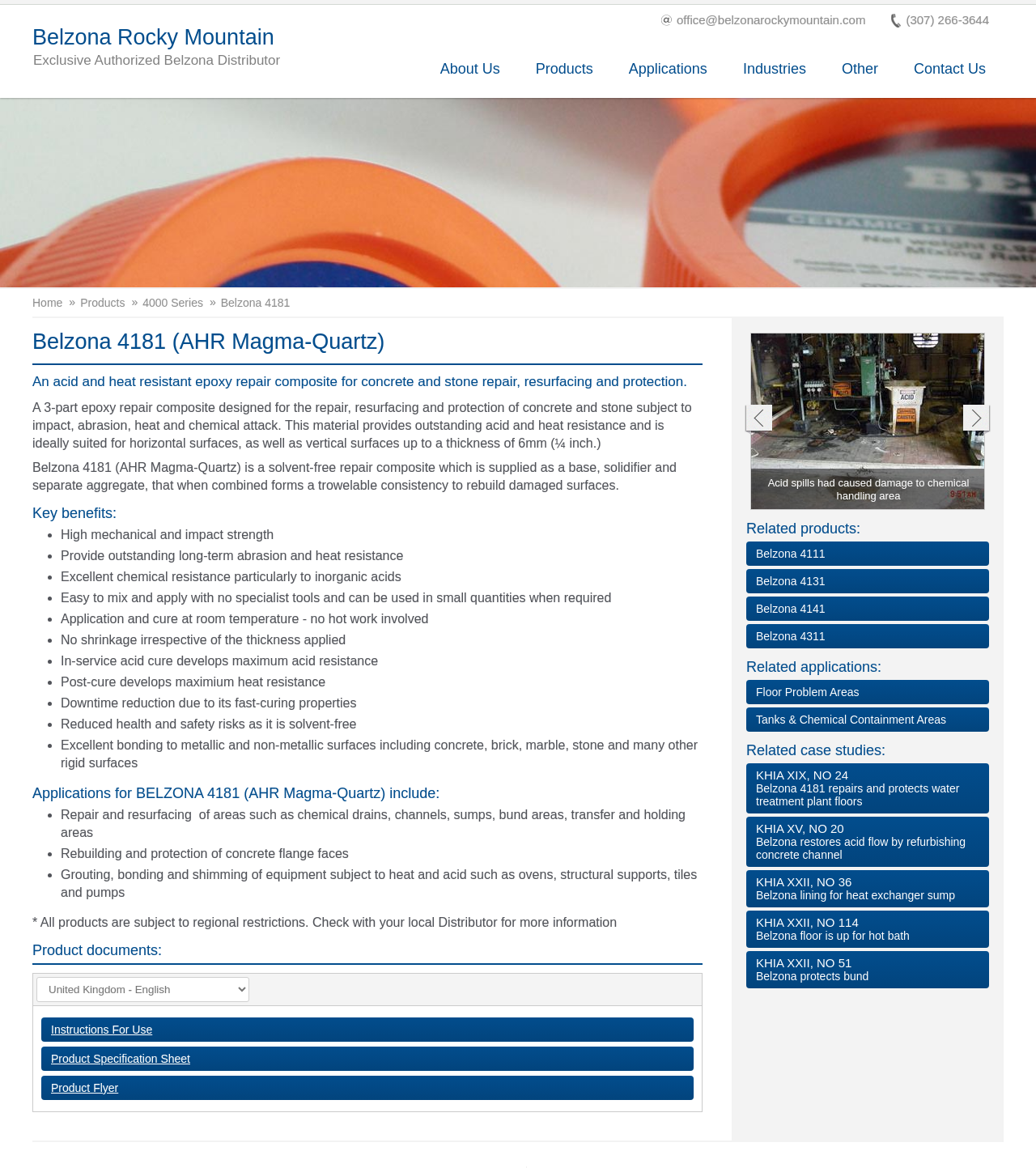Please find the bounding box coordinates of the element that you should click to achieve the following instruction: "View the 'Product Specification Sheet'". The coordinates should be presented as four float numbers between 0 and 1: [left, top, right, bottom].

[0.04, 0.896, 0.67, 0.917]